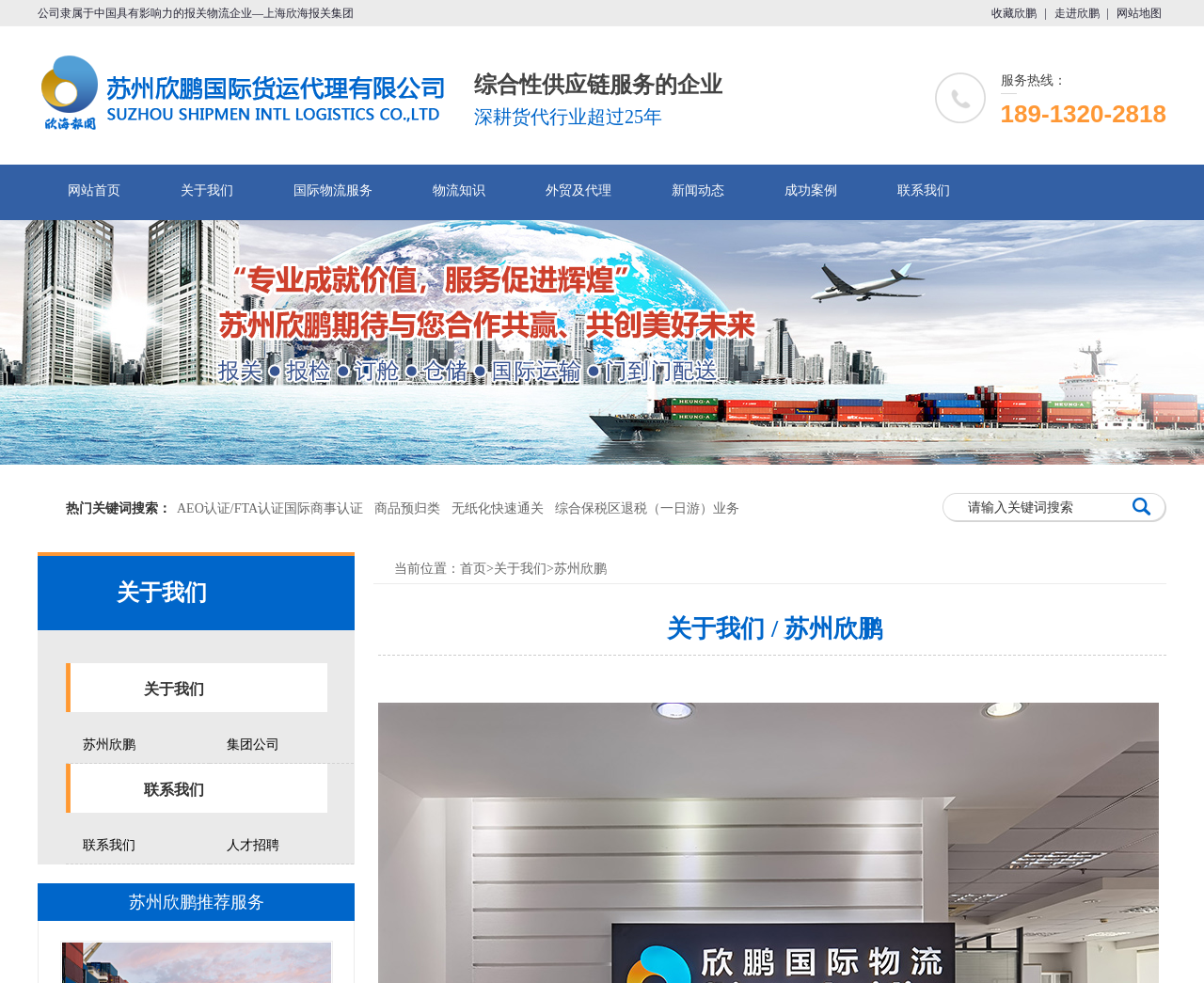How many years has the company been in the logistics industry?
Please describe in detail the information shown in the image to answer the question.

I found this information by looking at the static text element that says '深耕货代行业超过25年', which indicates that the company has been in the logistics industry for more than 25 years.